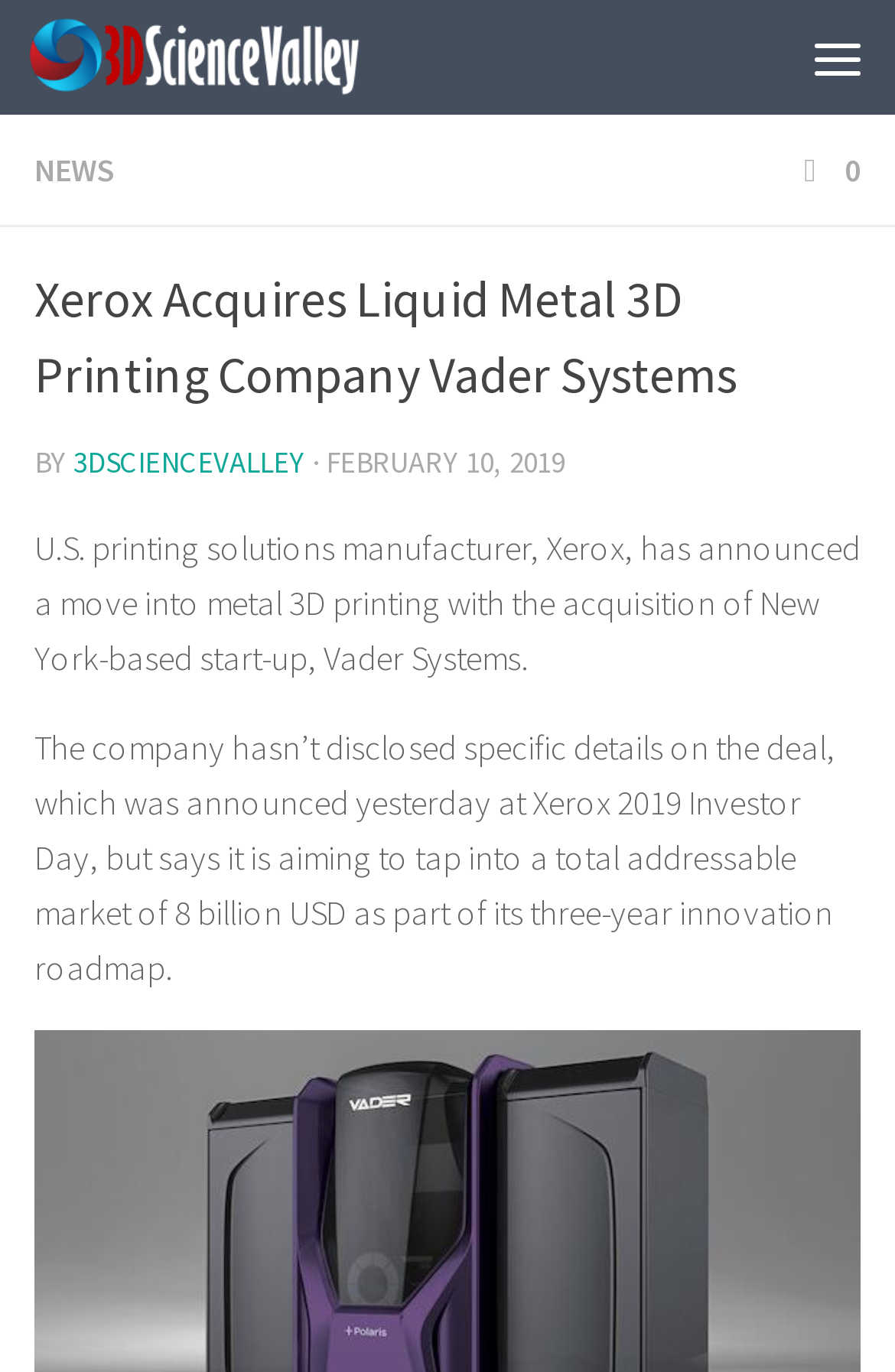What is the name of the start-up acquired by Xerox?
Please answer the question with a detailed response using the information from the screenshot.

According to the webpage content, 'U.S. printing solutions manufacturer, Xerox, has announced a move into metal 3D printing with the acquisition of New York-based start-up, Vader Systems.' This shows that the name of the start-up acquired by Xerox is Vader Systems.